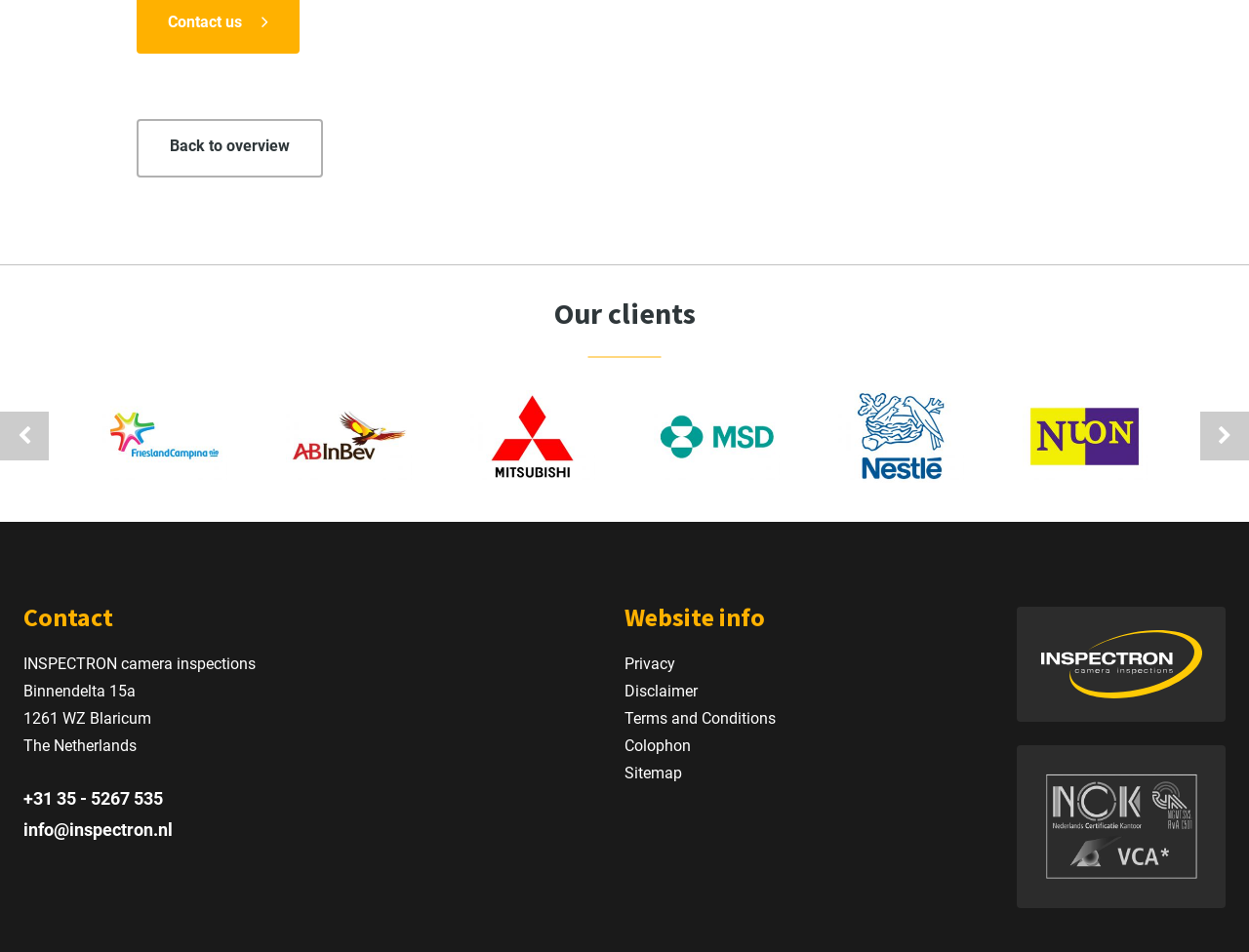What are the logos displayed on the webpage?
Ensure your answer is thorough and detailed.

The logos are displayed in two rows, the first row contains logos of Inbev, Mitsubishi, MSD, Nestle, Nuon, and Oasen, and the second row contains logos of Inspectron and Nederlands Certificatie Kantoor.